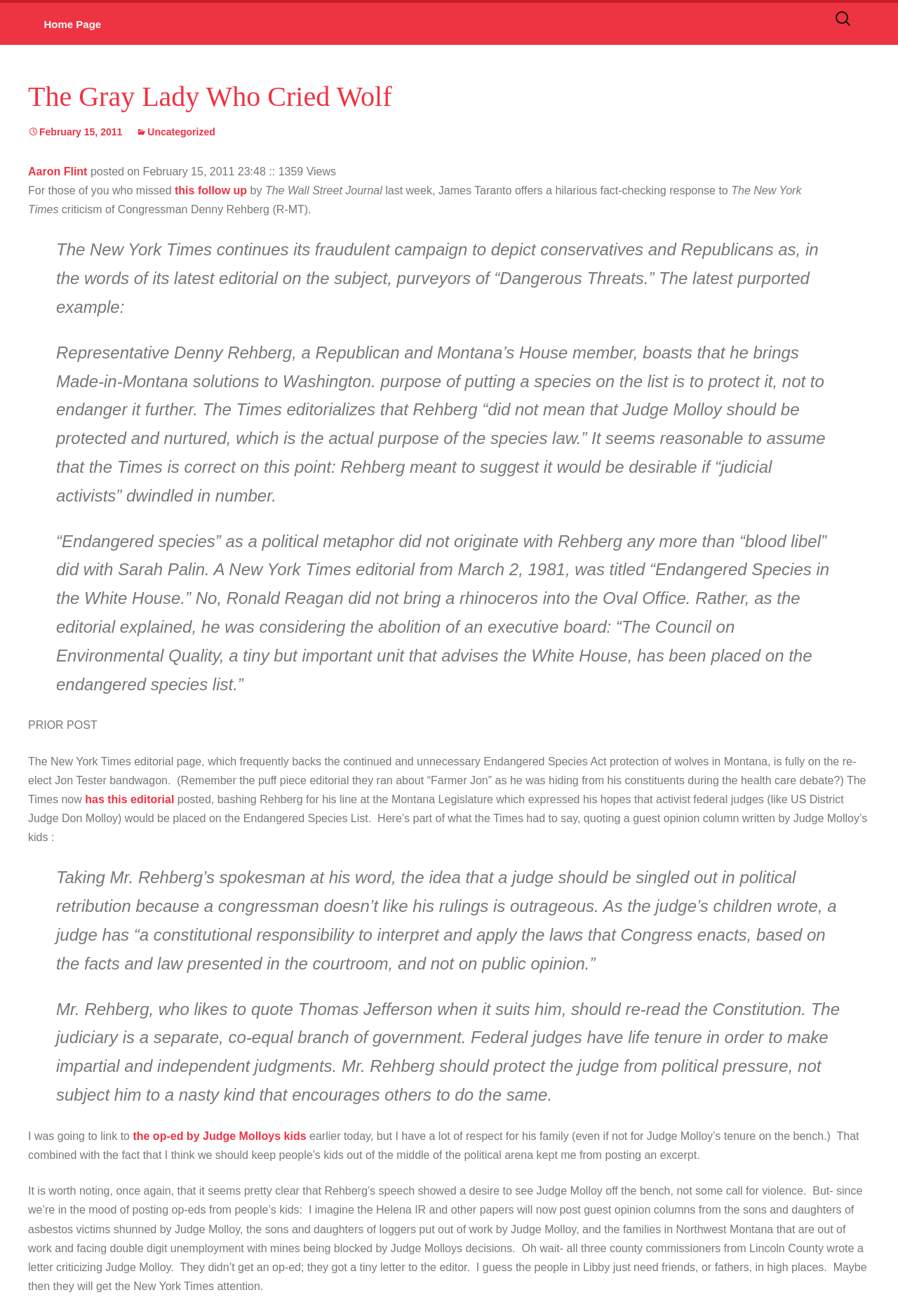Please study the image and answer the question comprehensively:
How many views does the article have?

The number of views of the article can be found by looking at the static text ':: 1359 Views' which is located below the author's name.